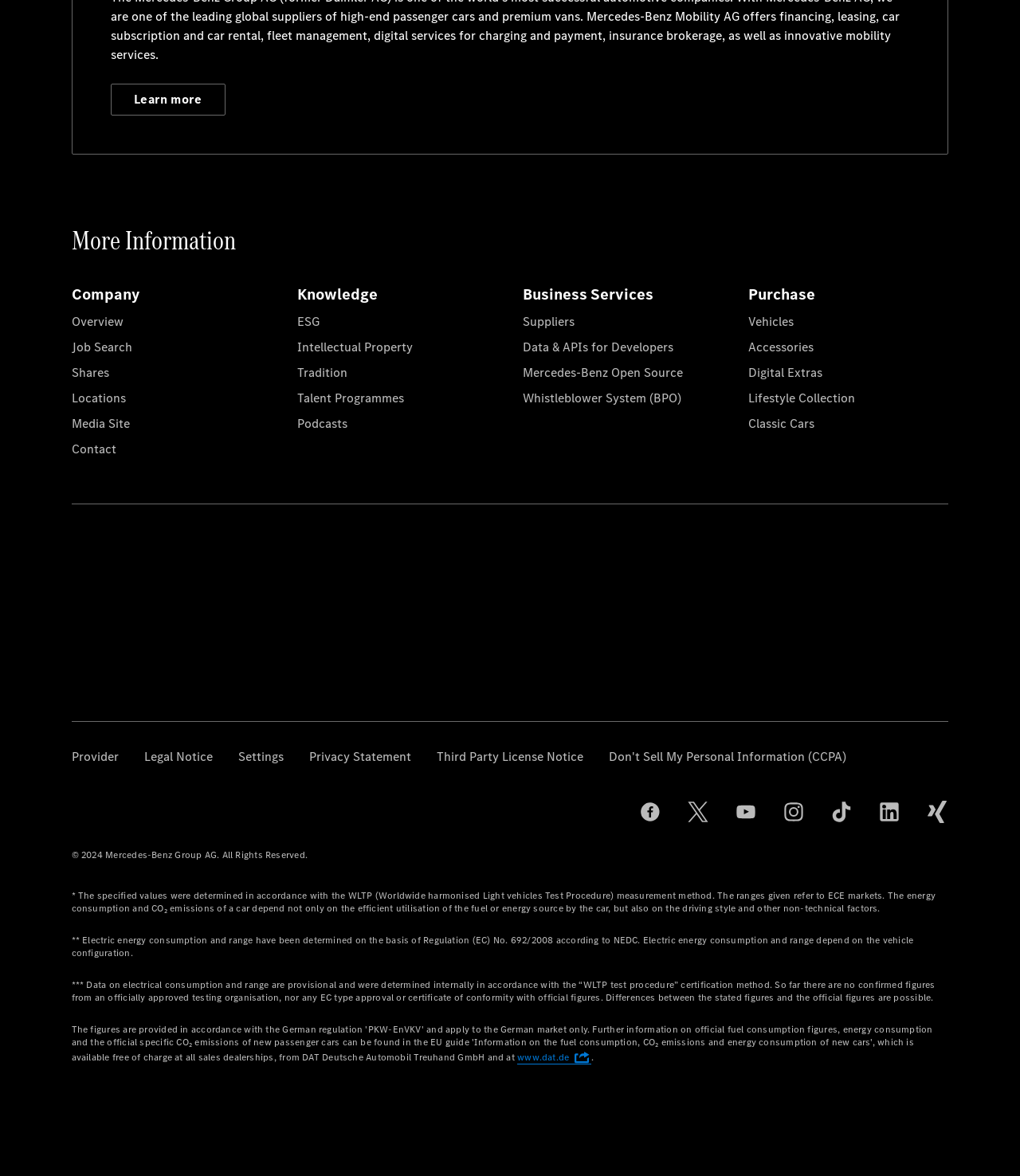Could you provide the bounding box coordinates for the portion of the screen to click to complete this instruction: "Learn more about Mercedes-Benz Mobility AG"?

[0.108, 0.071, 0.221, 0.098]